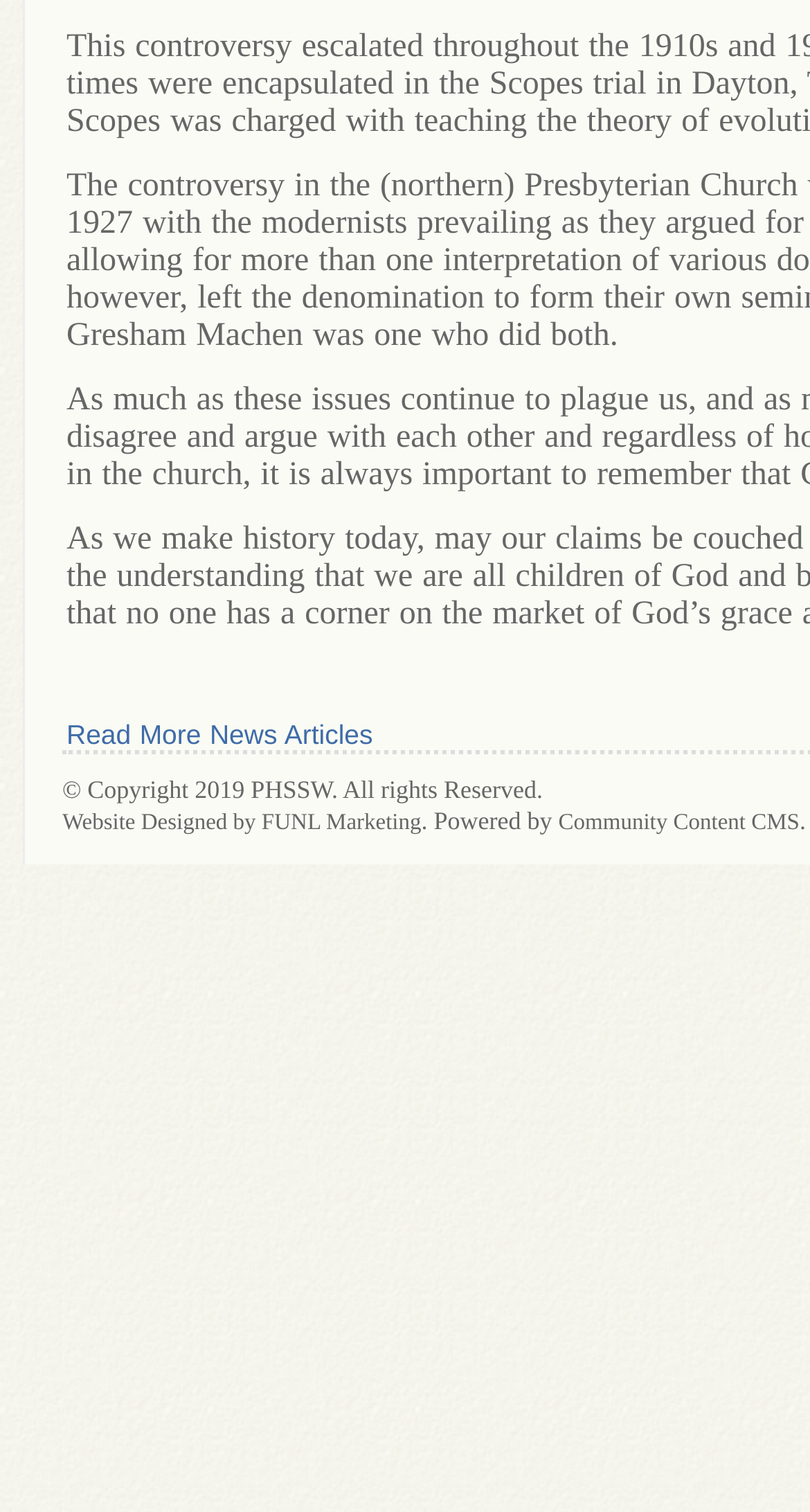Using the webpage screenshot, find the UI element described by Website Designed by FUNL Marketing. Provide the bounding box coordinates in the format (top-left x, top-left y, bottom-right x, bottom-right y), ensuring all values are floating point numbers between 0 and 1.

[0.077, 0.536, 0.52, 0.552]